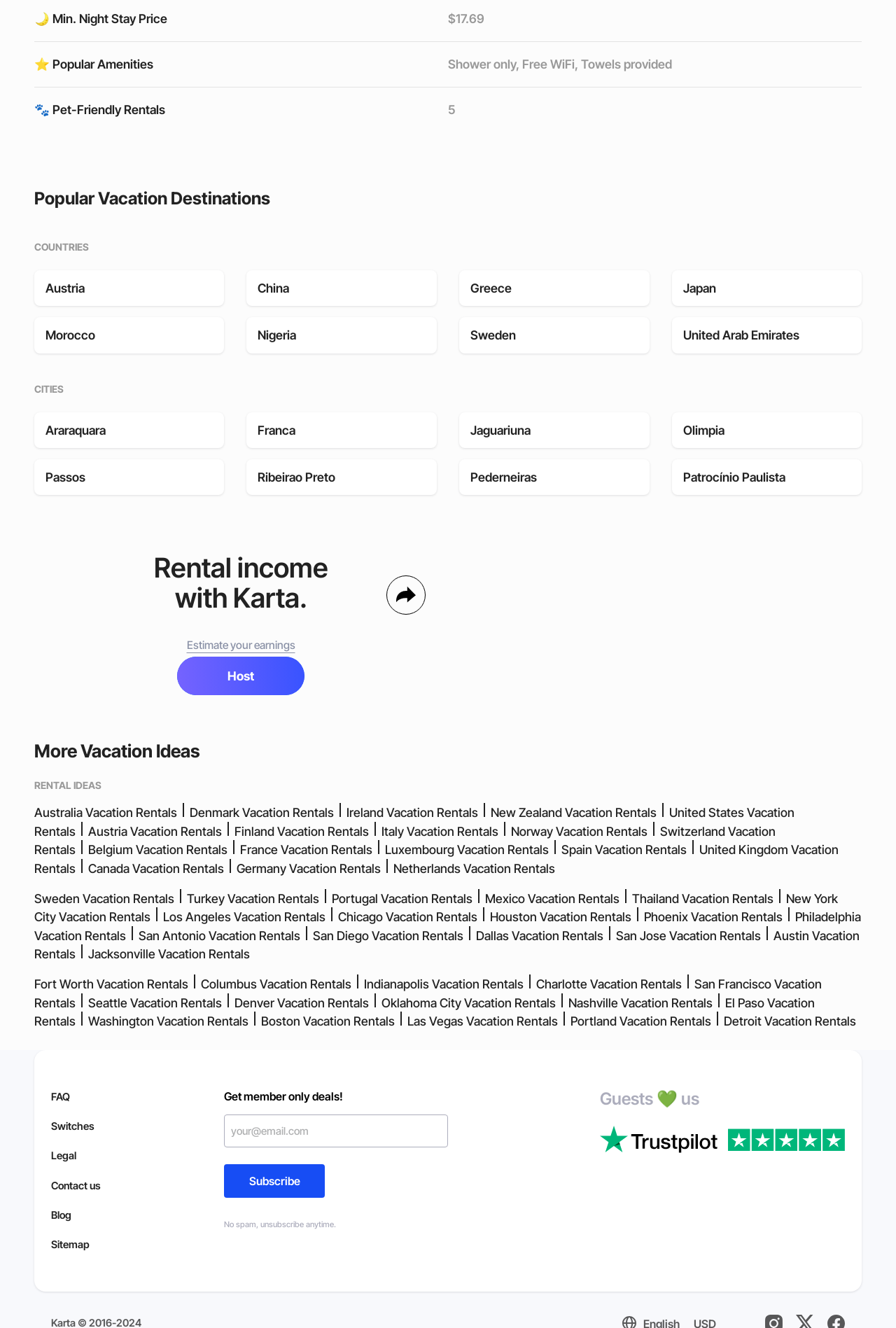Identify the bounding box coordinates of the clickable region required to complete the instruction: "Estimate your earnings as a host". The coordinates should be given as four float numbers within the range of 0 and 1, i.e., [left, top, right, bottom].

[0.209, 0.481, 0.33, 0.492]